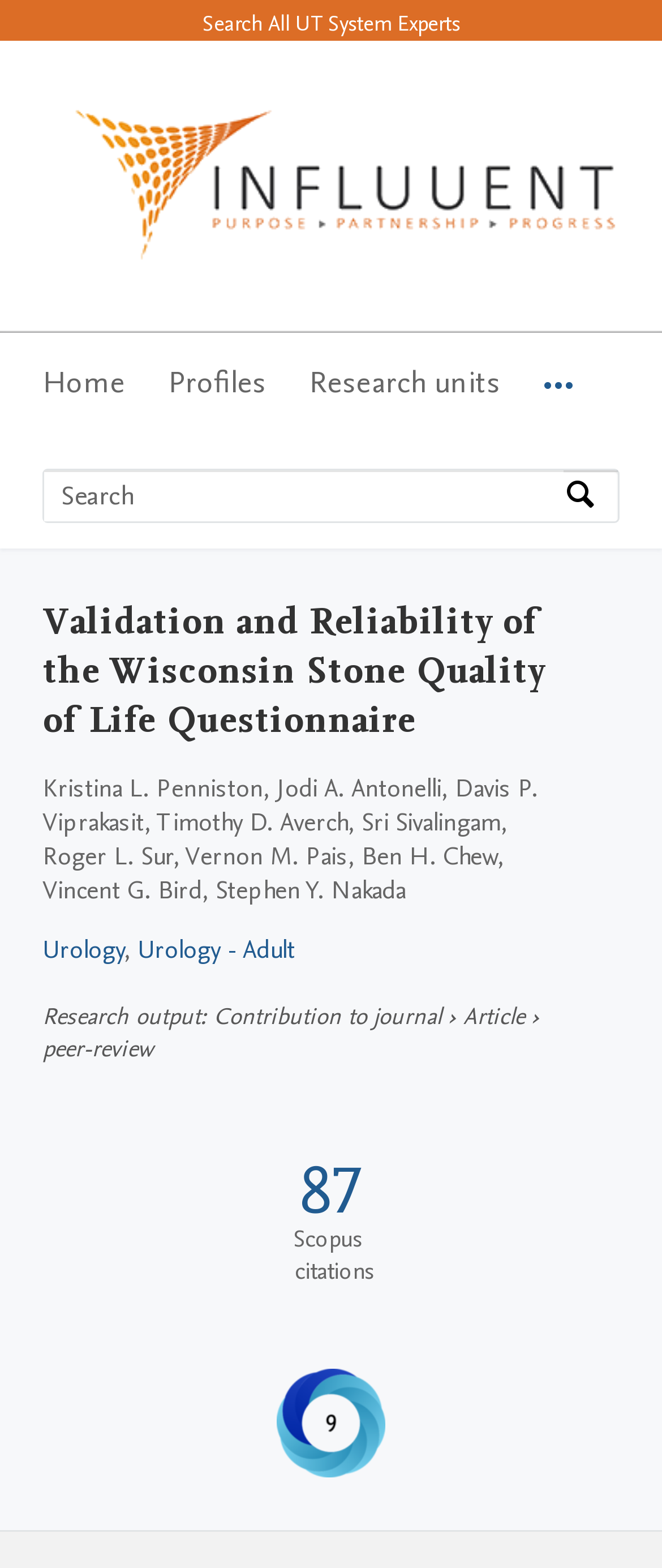What is the name of the university?
Look at the image and provide a detailed response to the question.

I found the answer by looking at the logo and the text next to it, which says 'University of Texas Southwestern Medical Center Home University of Texas Southwestern Medical Center Logo'.